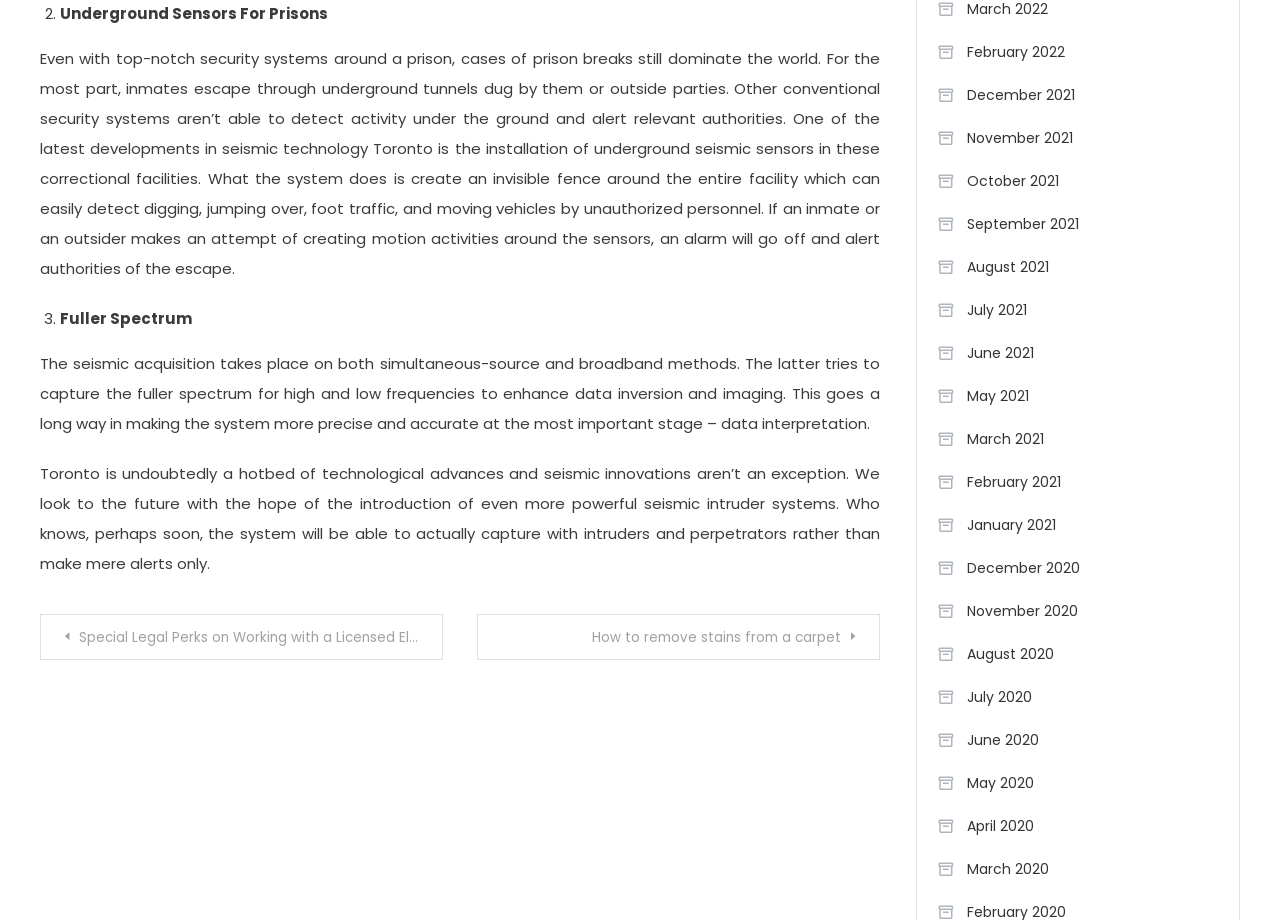What is the main topic of this webpage?
Look at the image and respond with a one-word or short phrase answer.

Underground Sensors For Prisons